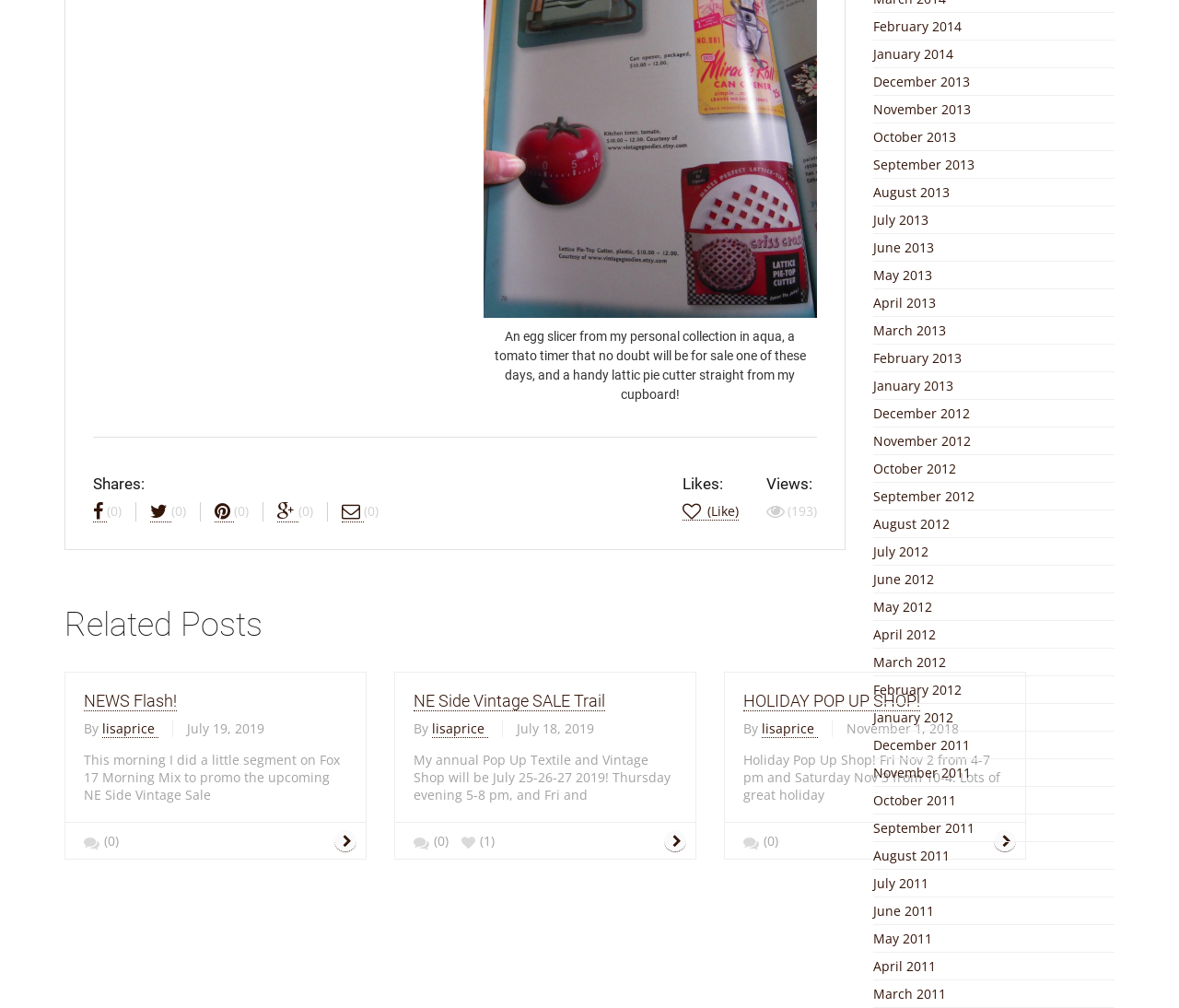Determine the bounding box coordinates of the section to be clicked to follow the instruction: "Share this article on Facebook". The coordinates should be given as four float numbers between 0 and 1, formatted as [left, top, right, bottom].

[0.079, 0.5, 0.091, 0.519]